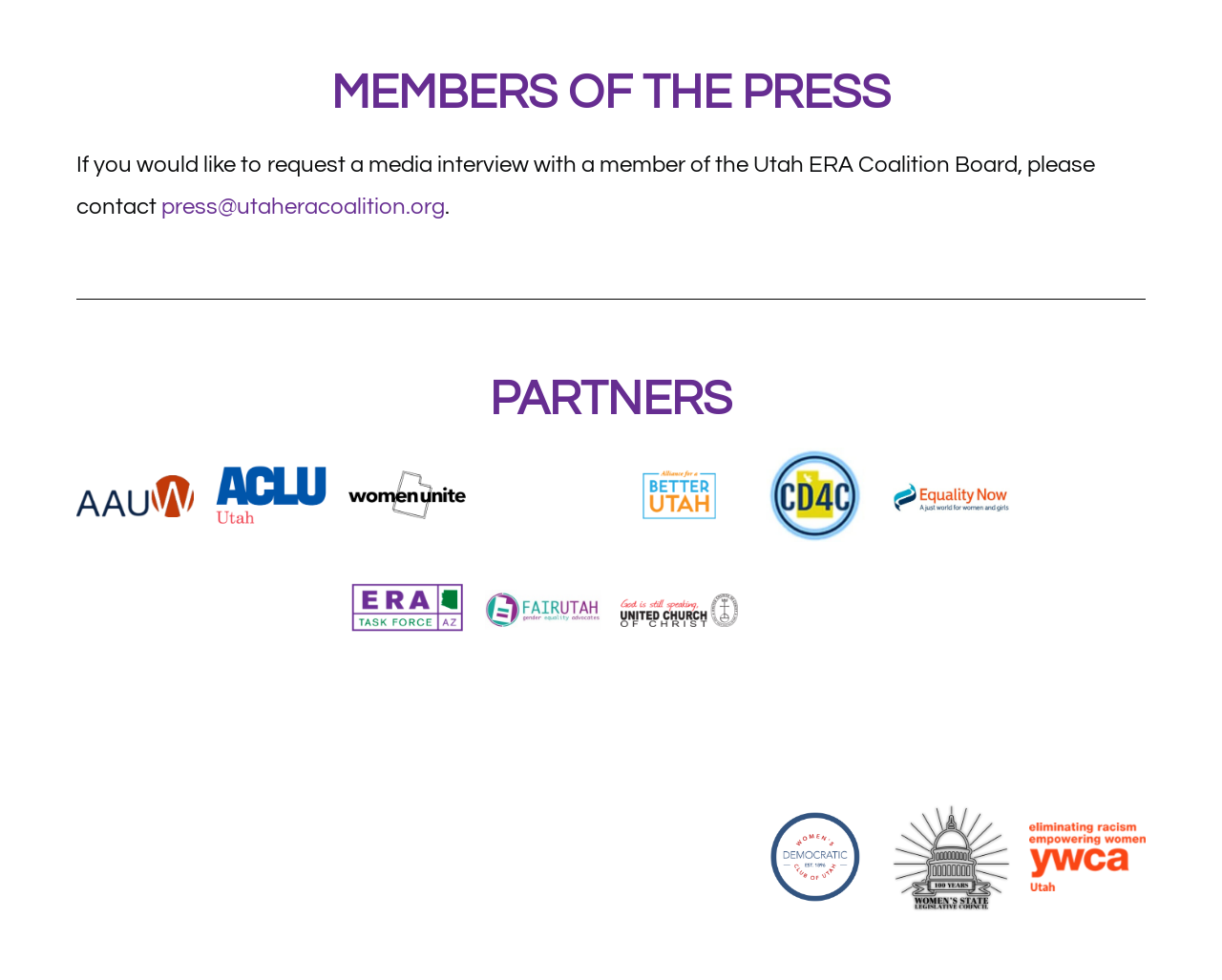Identify the bounding box coordinates of the clickable section necessary to follow the following instruction: "Learn more about the Alliance for a Better Utah". The coordinates should be presented as four float numbers from 0 to 1, i.e., [left, top, right, bottom].

[0.508, 0.479, 0.604, 0.531]